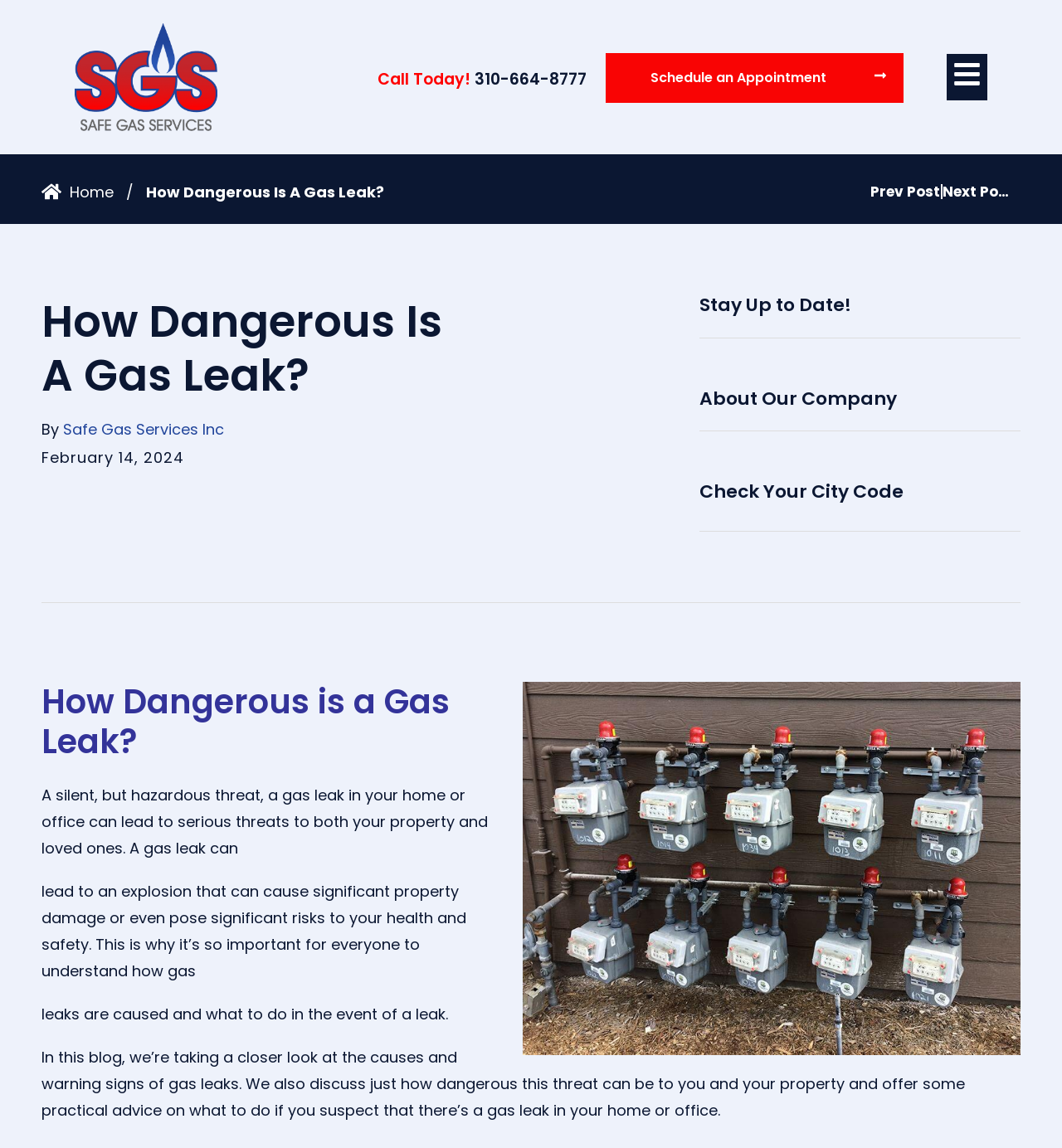What is the purpose of this blog post?
Can you provide a detailed and comprehensive answer to the question?

The purpose of this blog post is to educate readers on the causes and warning signs of gas leaks, as well as provide practical advice on what to do if a leak is suspected.